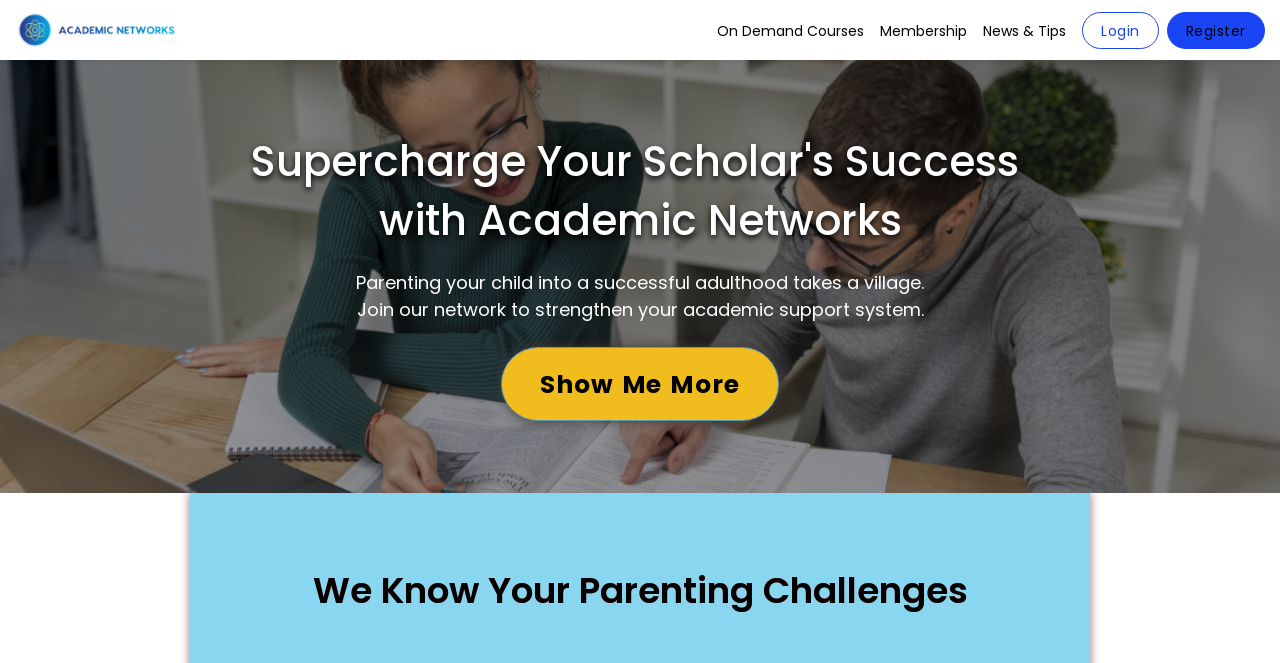What is the call-to-action in the header section?
Look at the screenshot and provide an in-depth answer.

In the header section, I can see a link with the text 'Show Me More', which appears to be a call-to-action encouraging users to learn more about the website's resources or services.